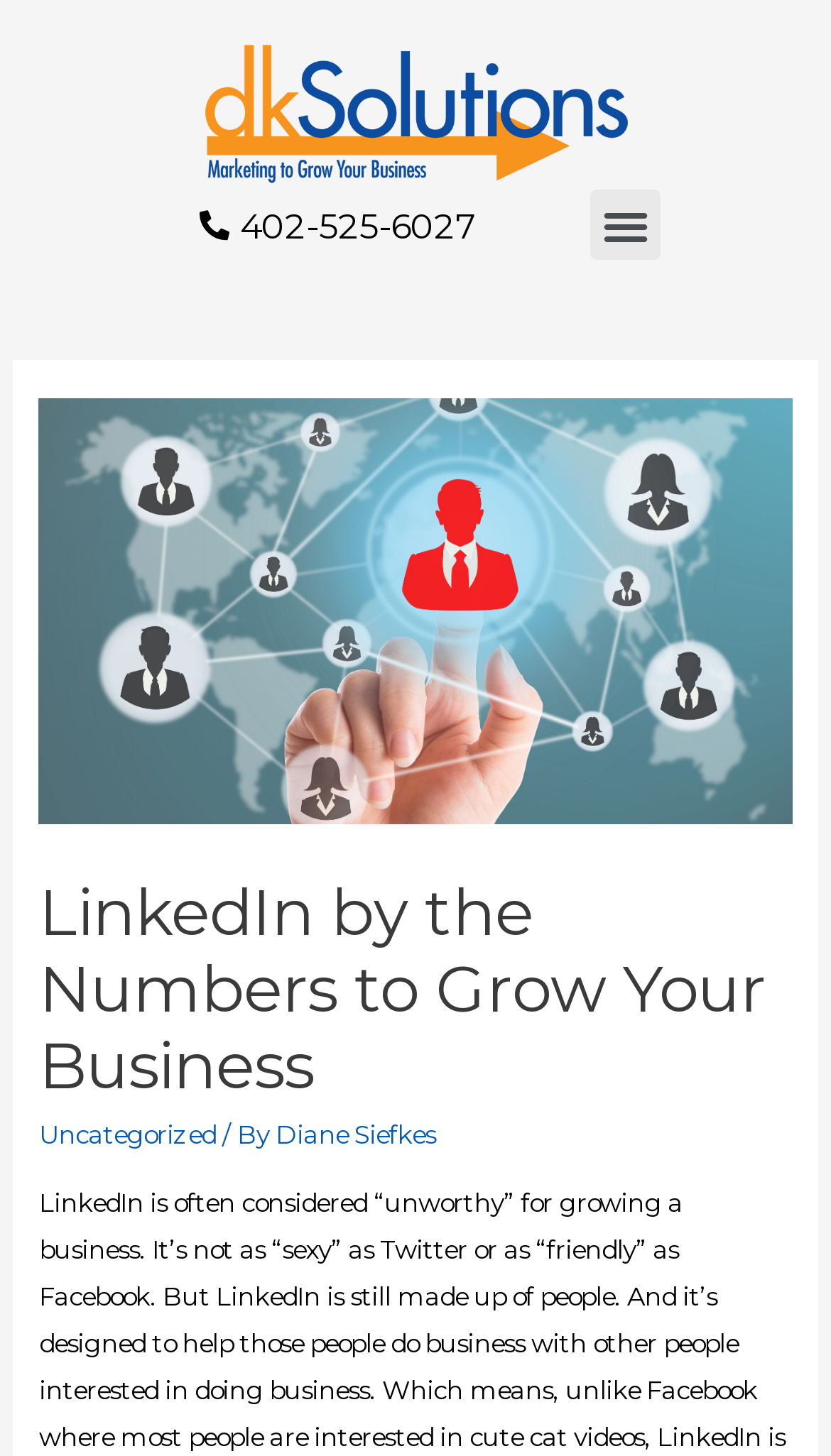Please respond to the question using a single word or phrase:
What is the phone number on the top?

402-525-6027